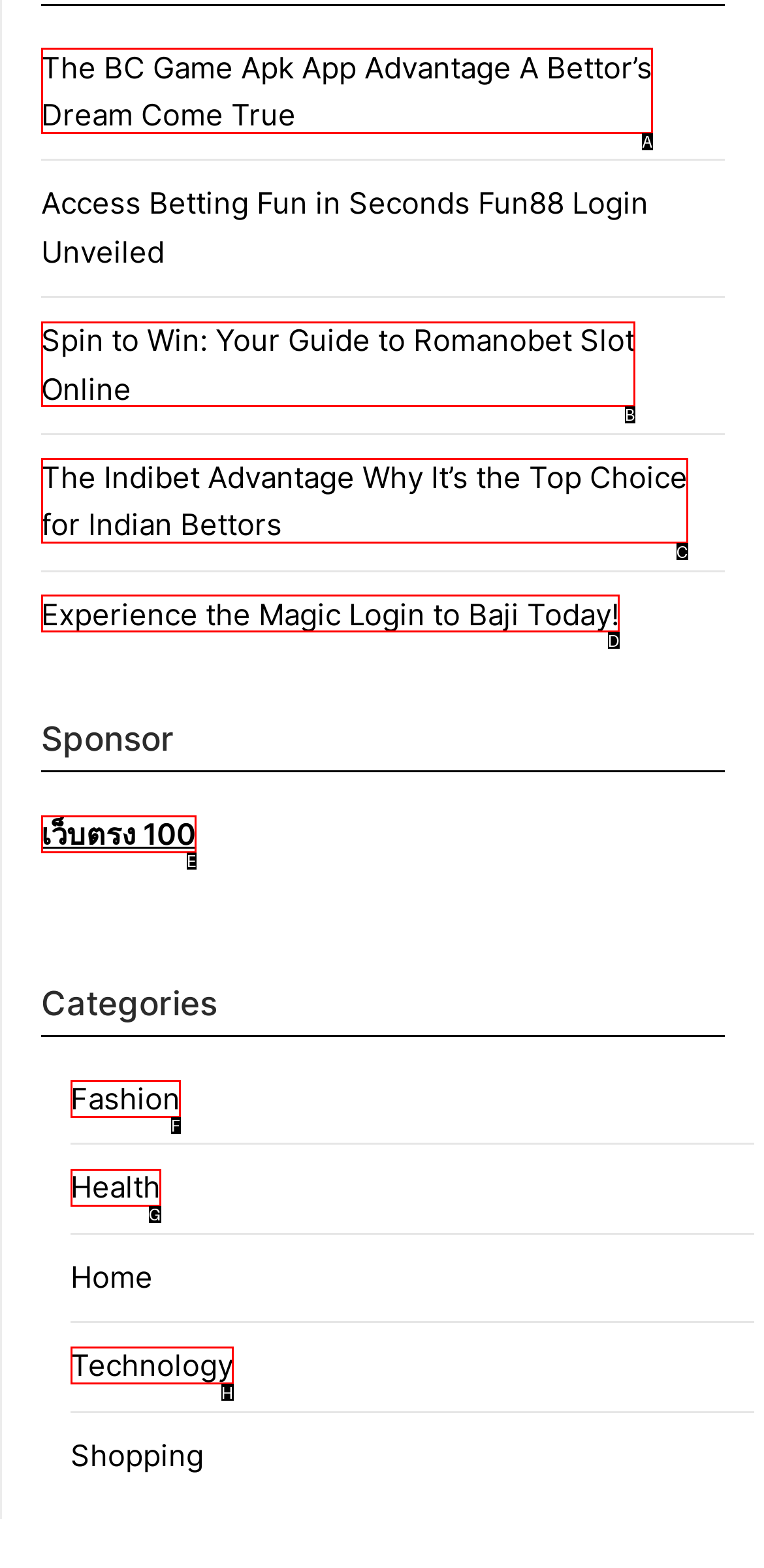Using the provided description: Welcome, select the HTML element that corresponds to it. Indicate your choice with the option's letter.

None